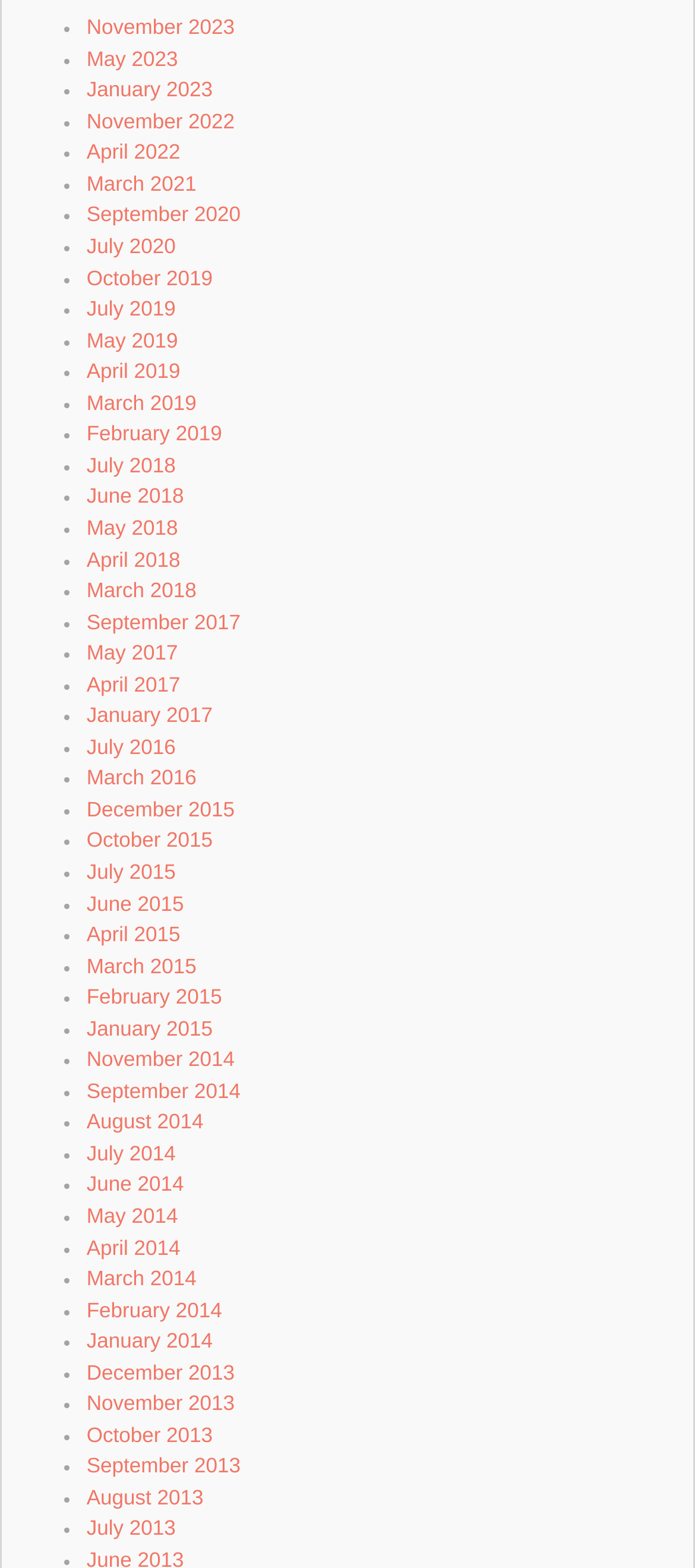Highlight the bounding box coordinates of the region I should click on to meet the following instruction: "Learn about Cyber Threat: Insights From Cato’s SASE Threat".

None